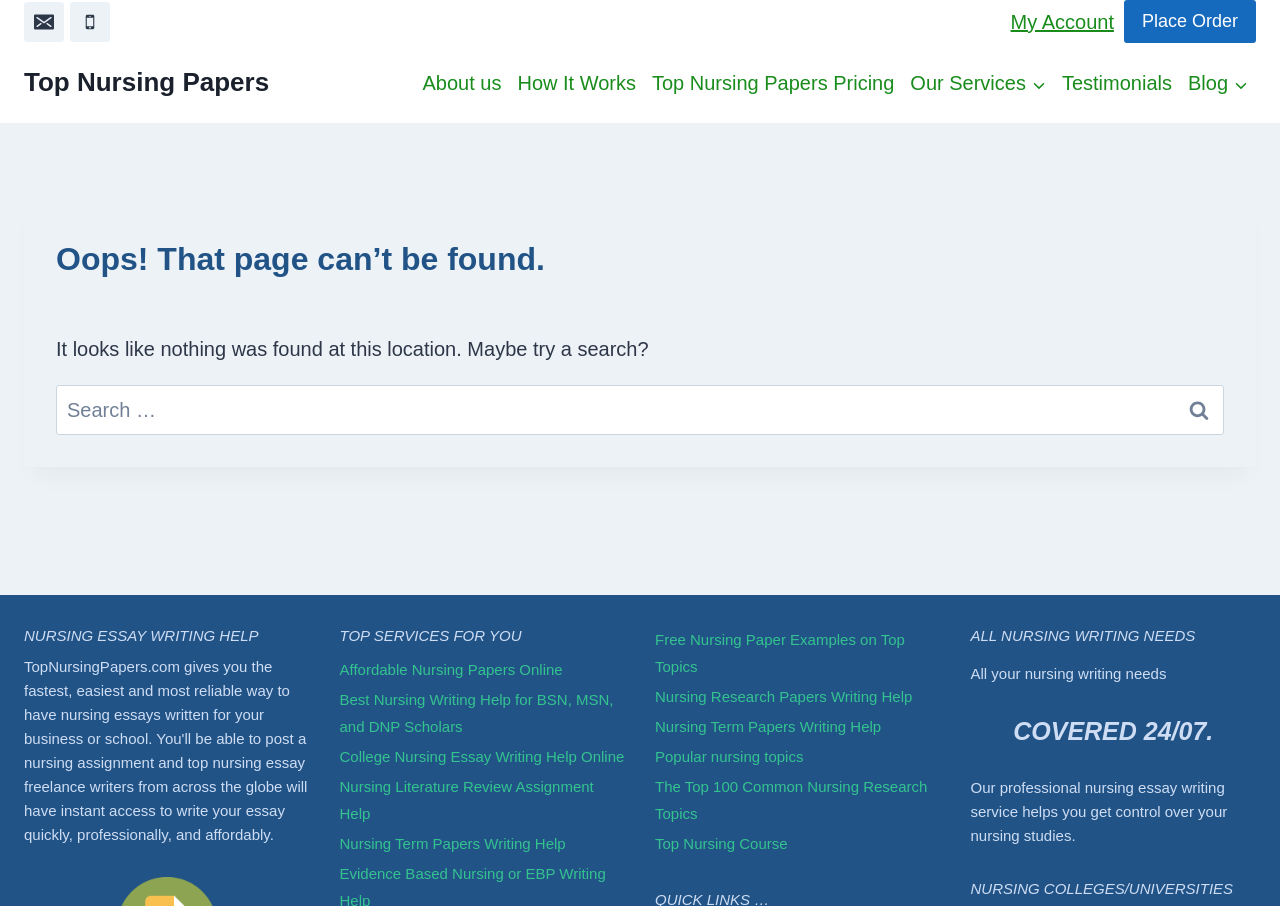Pinpoint the bounding box coordinates of the clickable area needed to execute the instruction: "Go to About us page". The coordinates should be specified as four float numbers between 0 and 1, i.e., [left, top, right, bottom].

[0.324, 0.063, 0.398, 0.12]